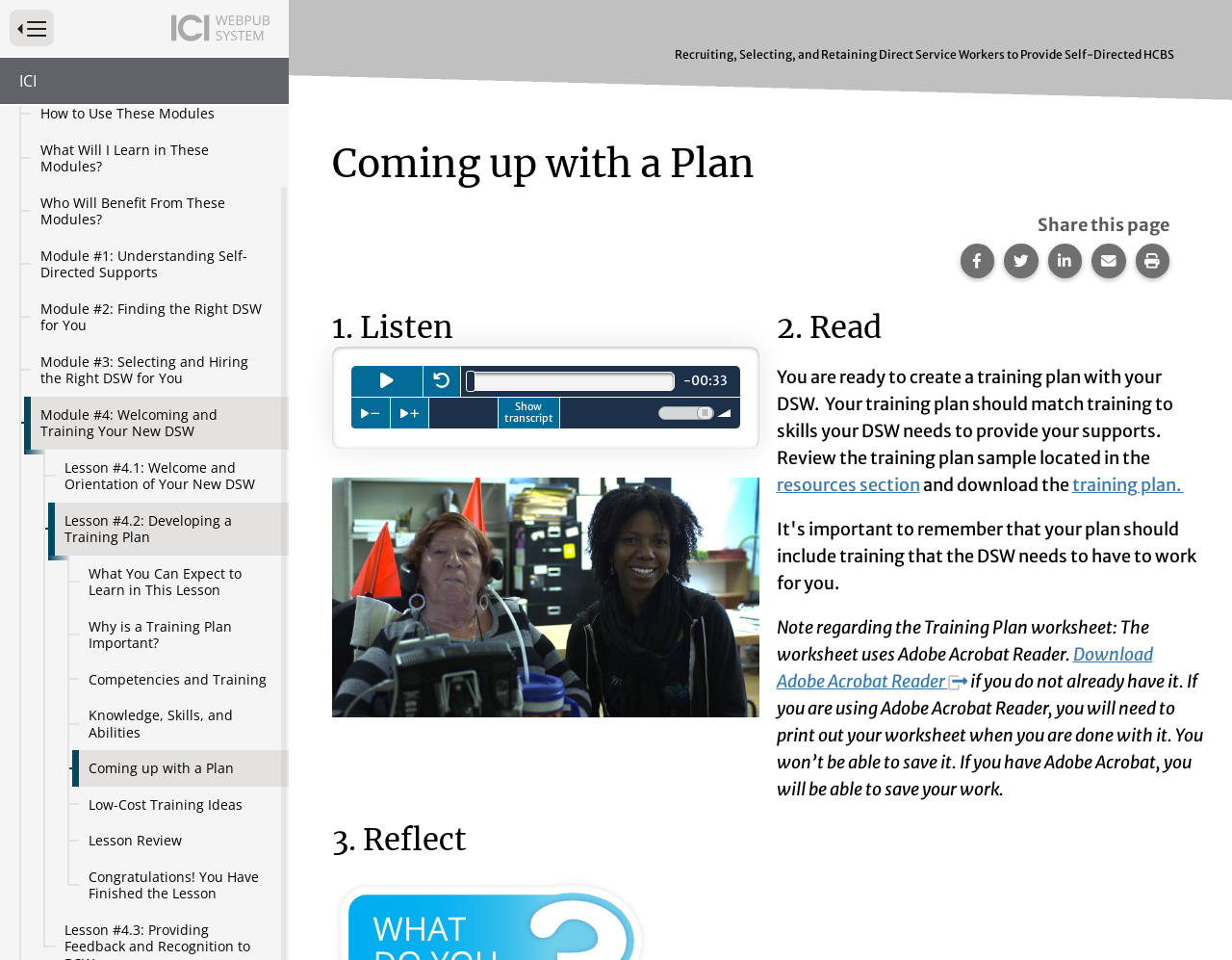Determine the primary headline of the webpage.

Recruiting, Selecting, and Retaining Direct Service Workers to Provide Self-Directed HCBS